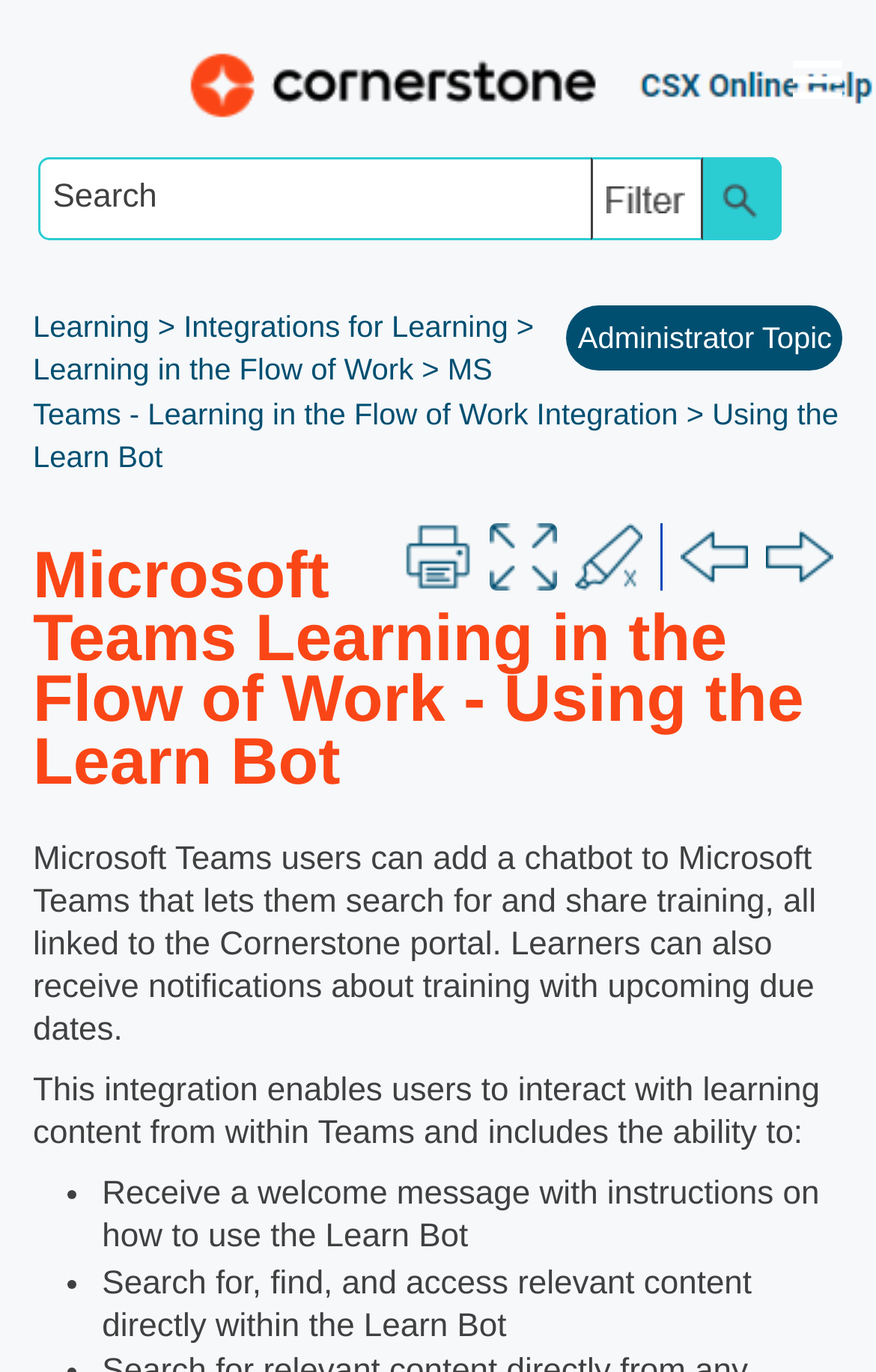Give a one-word or short phrase answer to the question: 
What is the topic of the current page?

Administrator Topic